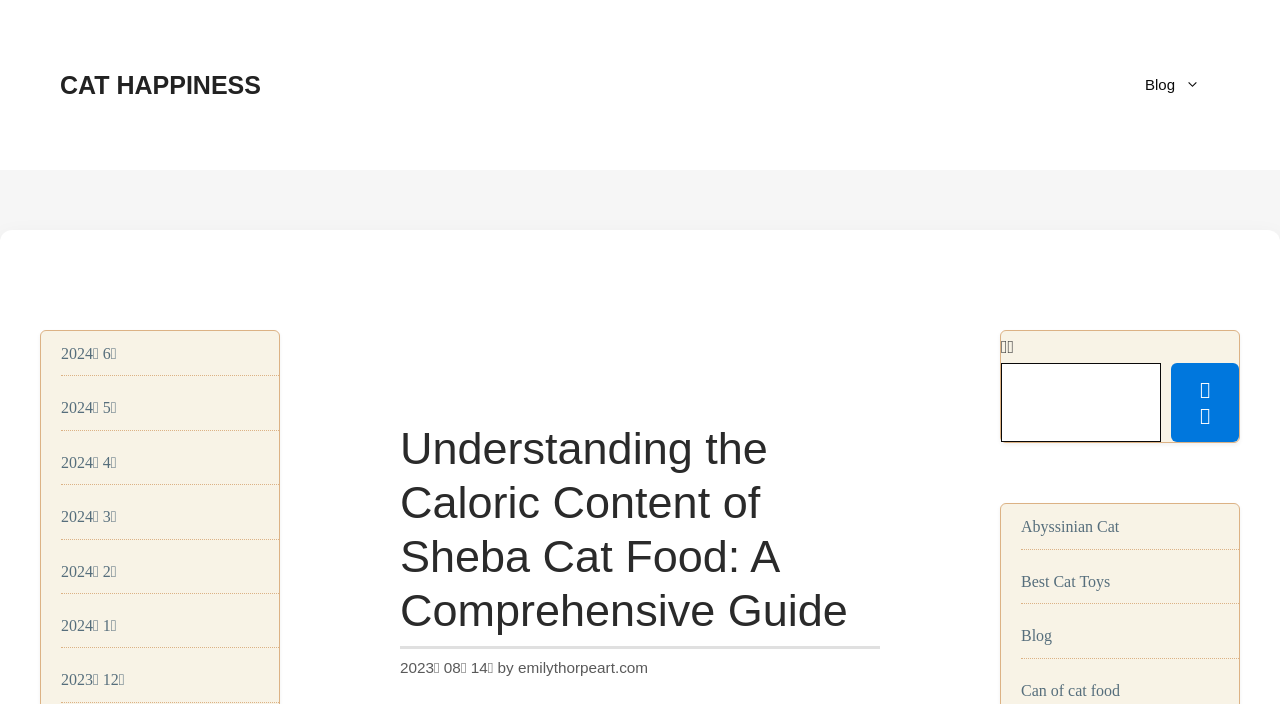Please provide a brief answer to the following inquiry using a single word or phrase:
What is the function of the navigation section?

To navigate the website